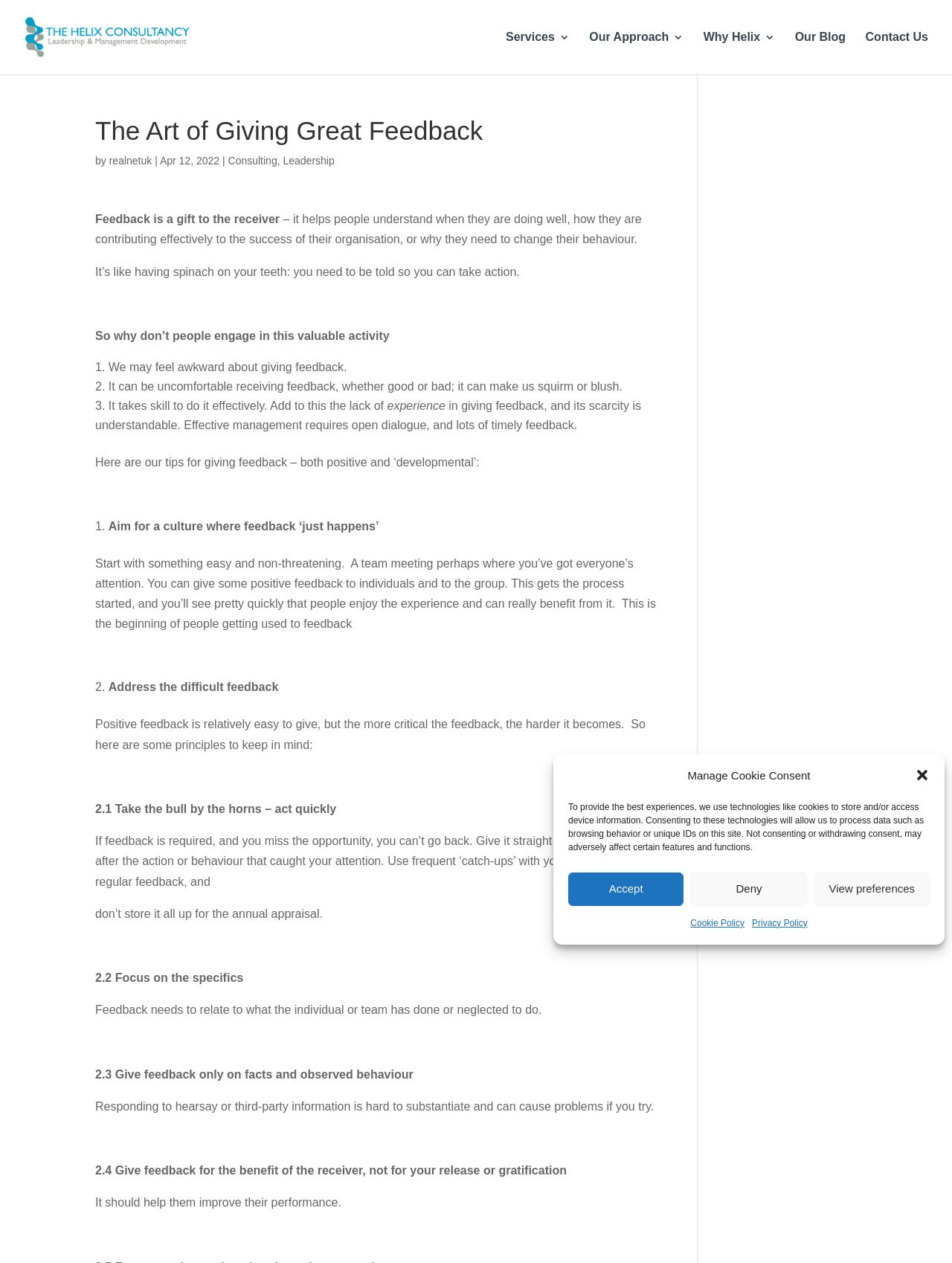Locate the bounding box coordinates of the element to click to perform the following action: 'Visit 'The Helix Consultancy' homepage'. The coordinates should be given as four float values between 0 and 1, in the form of [left, top, right, bottom].

[0.027, 0.024, 0.314, 0.034]